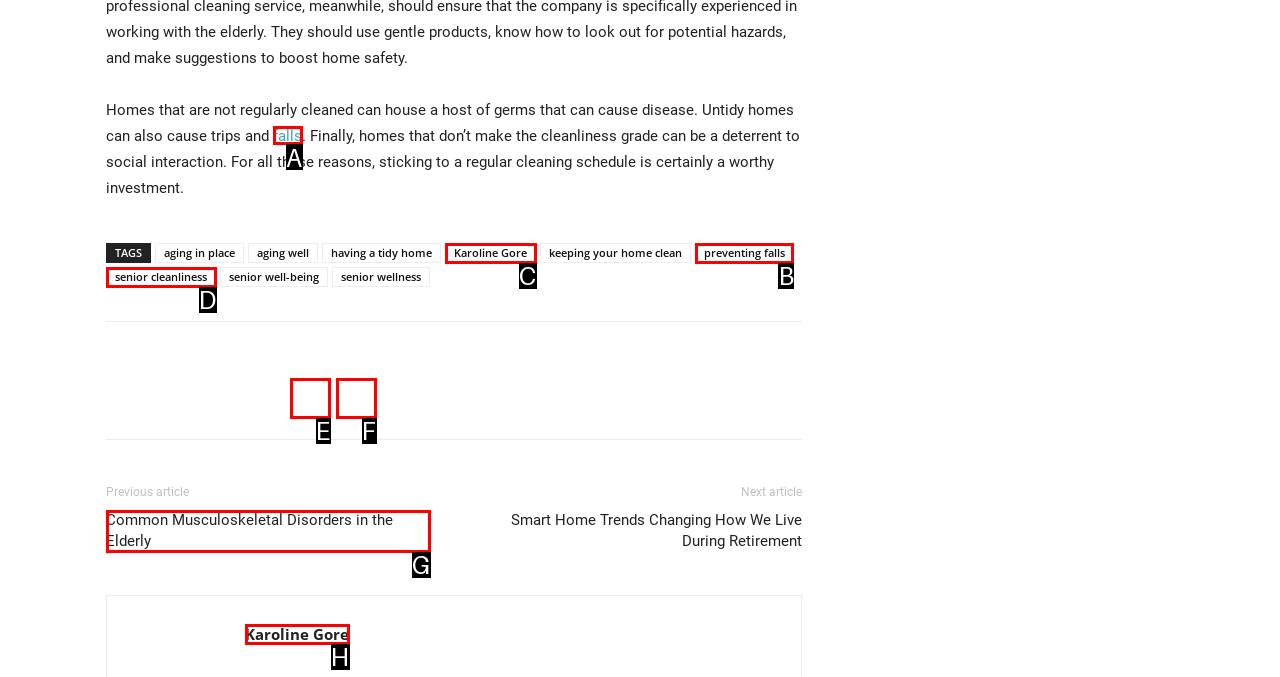Choose the UI element to click on to achieve this task: Click on the link to read about preventing falls. Reply with the letter representing the selected element.

B